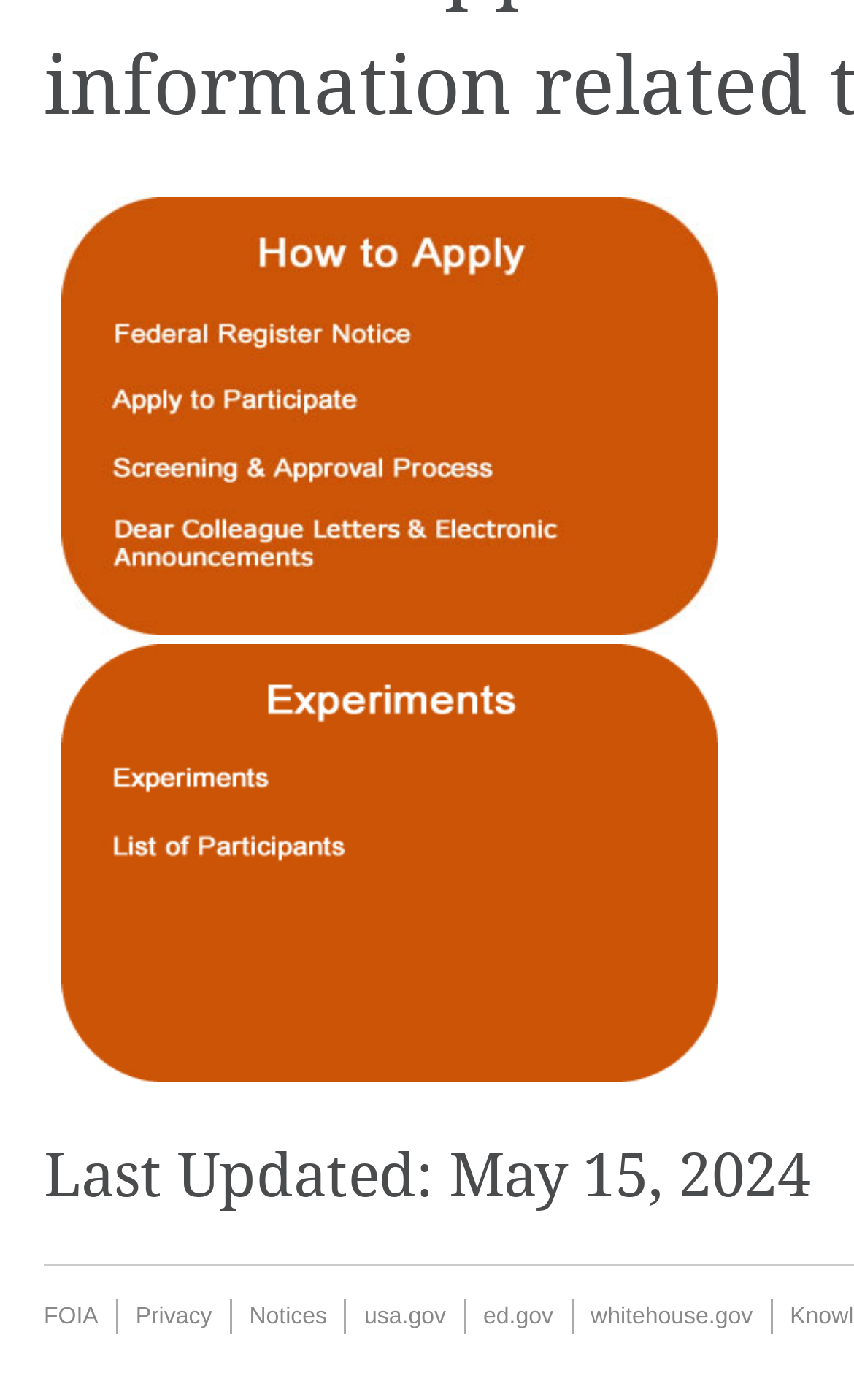Please determine the bounding box coordinates for the element with the description: "usa.gov".

[0.427, 0.928, 0.522, 0.953]